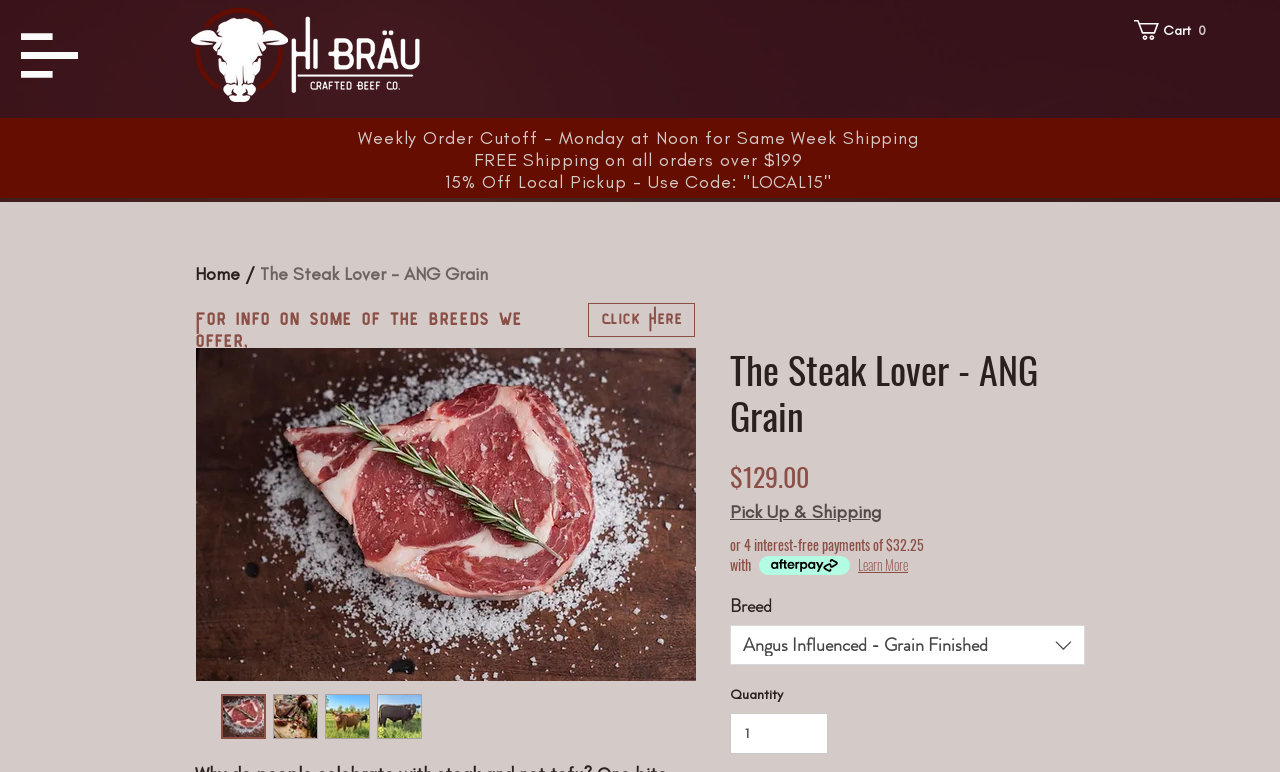Please examine the image and answer the question with a detailed explanation:
Is there a search function on the website?

I found the answer by looking at the Iframe element with the label 'Site Search' which indicates that there is a search function on the website.